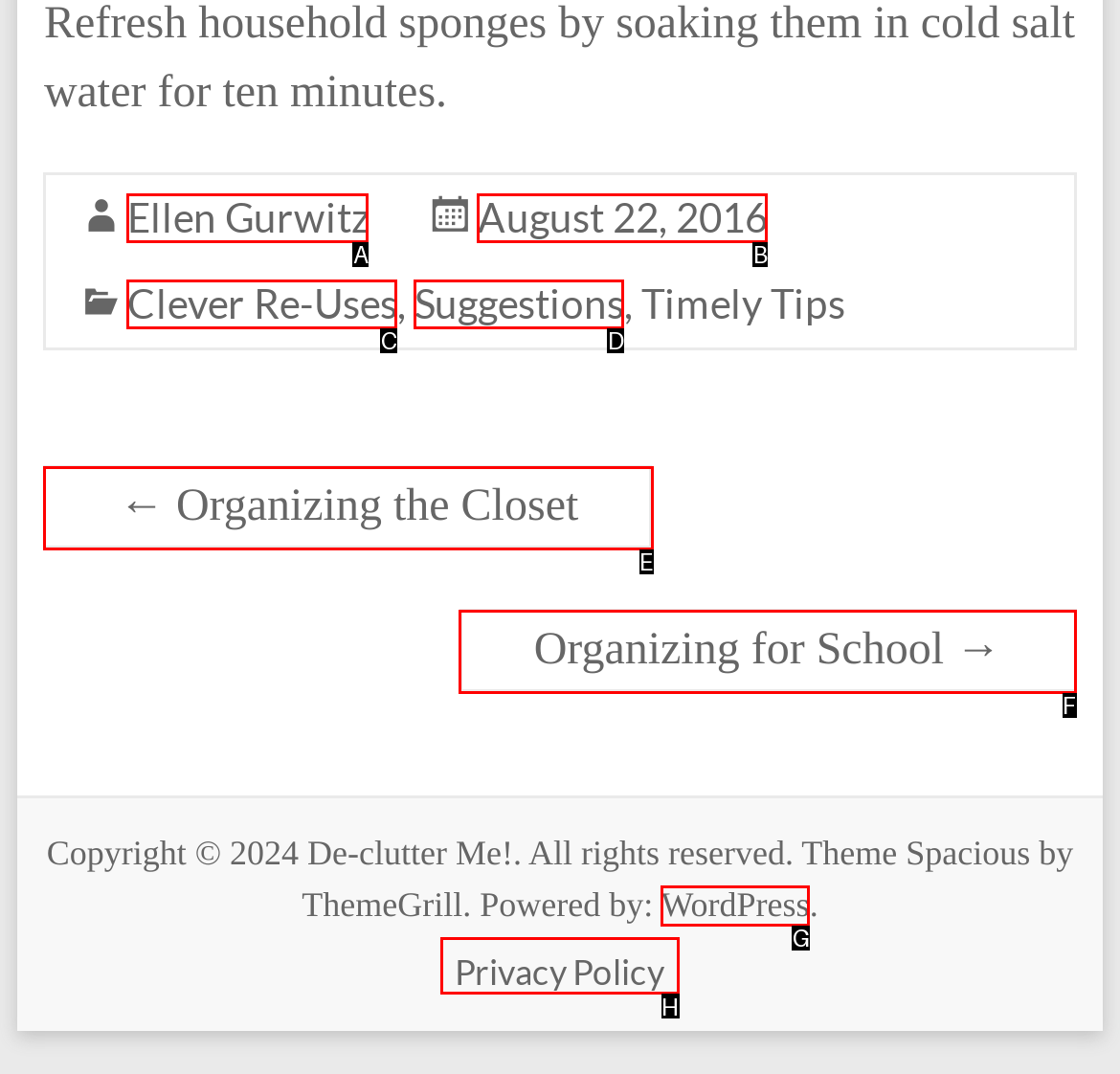Which HTML element should be clicked to perform the following task: Check the website's privacy policy
Reply with the letter of the appropriate option.

H